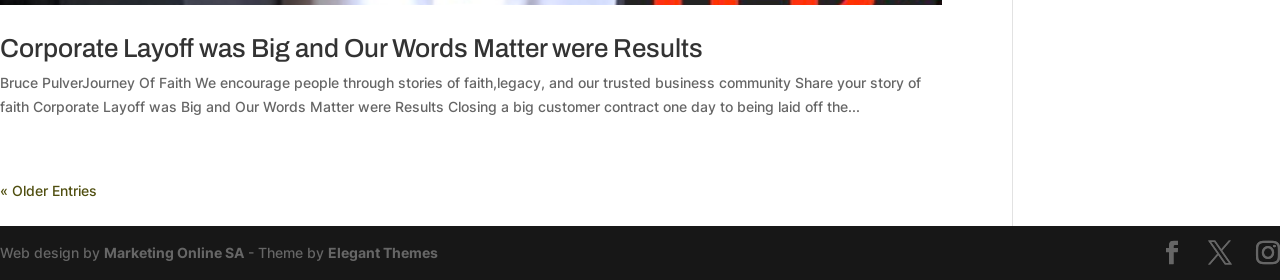Answer in one word or a short phrase: 
What is the previous page link?

« Older Entries